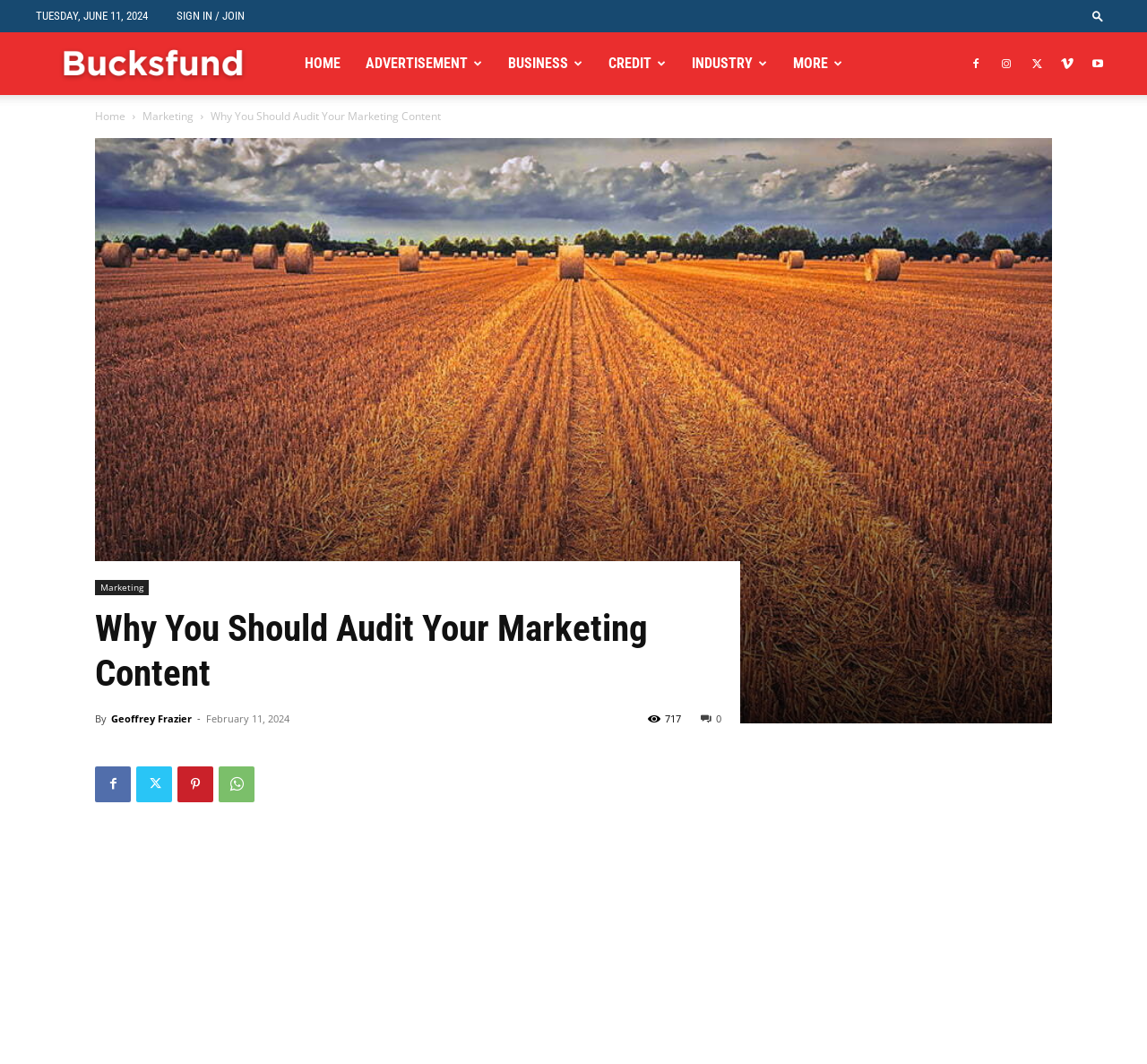Identify the bounding box coordinates for the region of the element that should be clicked to carry out the instruction: "Go to the home page". The bounding box coordinates should be four float numbers between 0 and 1, i.e., [left, top, right, bottom].

[0.265, 0.03, 0.296, 0.089]